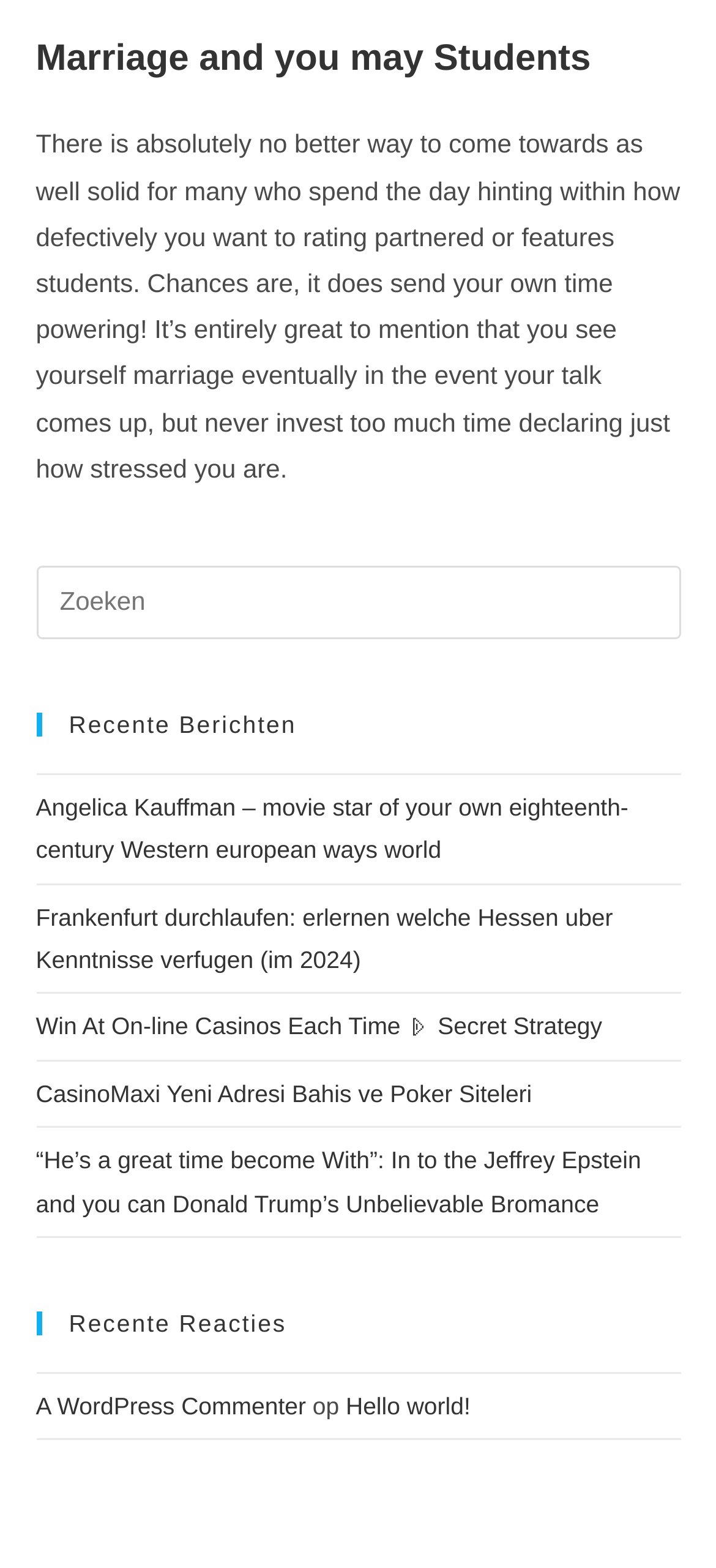Look at the image and give a detailed response to the following question: What is the main topic of the webpage?

The main topic of the webpage is 'Marriage and students' as indicated by the heading element with the text 'Marriage and you may Students' at the top of the page.